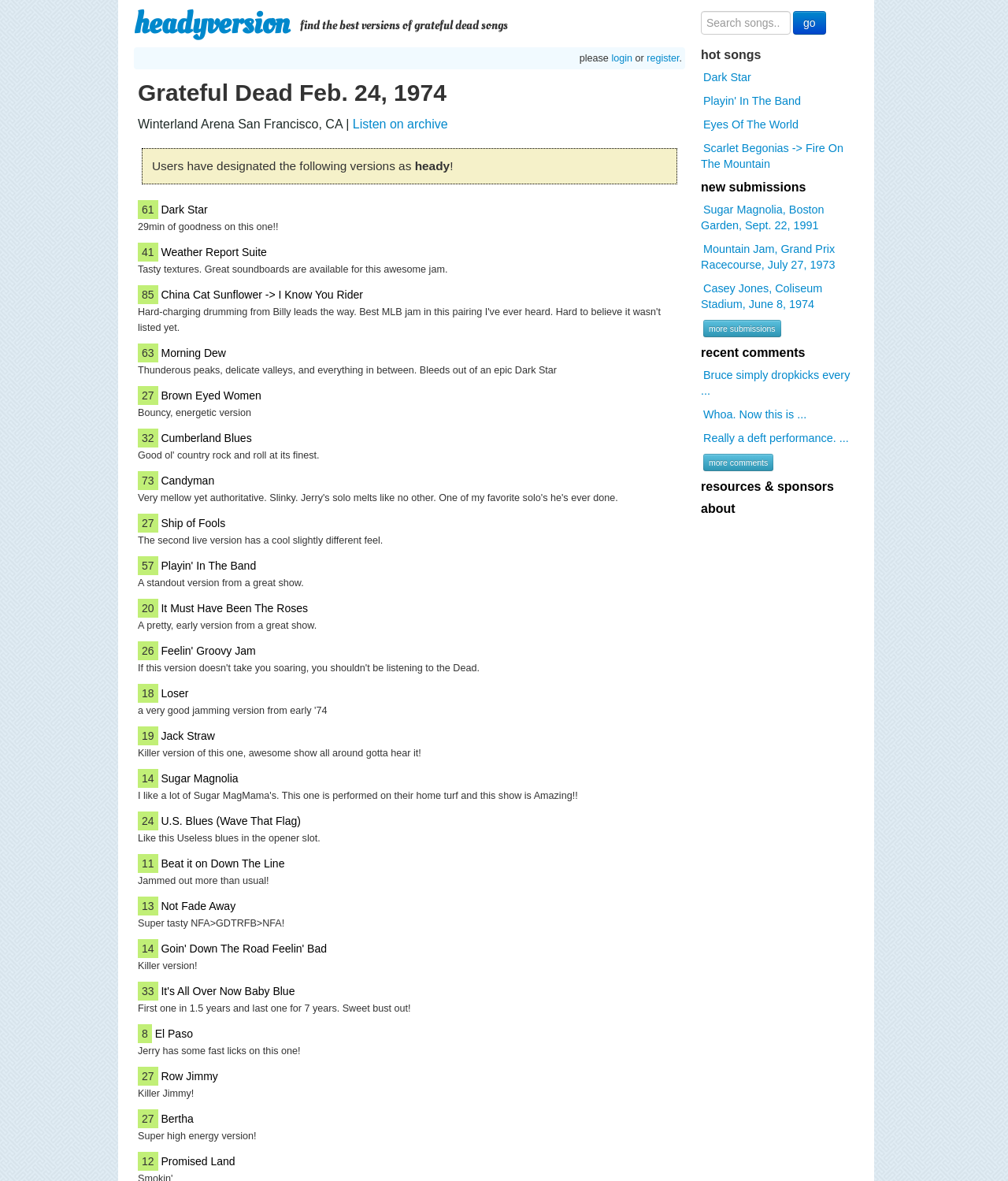Specify the bounding box coordinates for the region that must be clicked to perform the given instruction: "View the 'Instructions for Authors'".

None